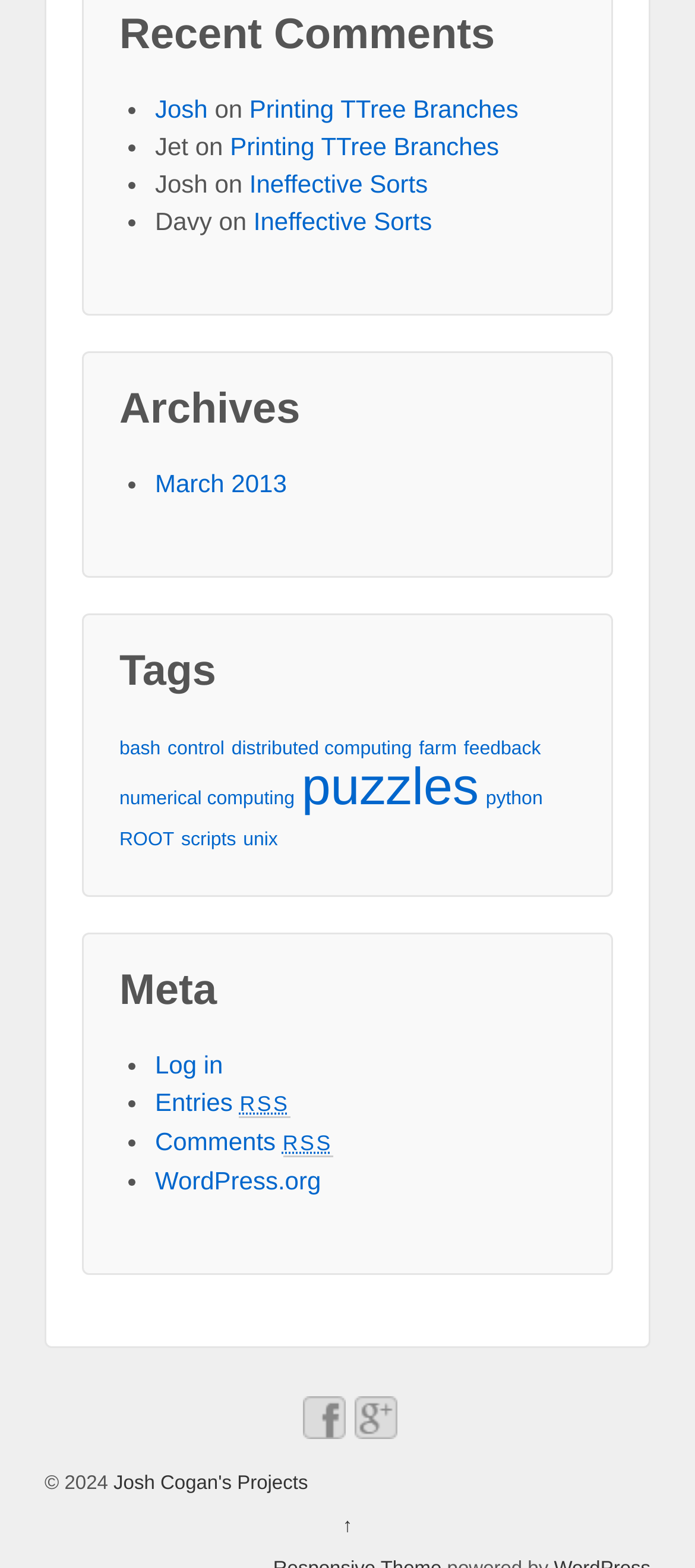What is the purpose of the link 'Log in'?
Please analyze the image and answer the question with as much detail as possible.

The purpose of the link is obtained by looking at the text of the link 'Log in' and understanding its common meaning in the context of a website.